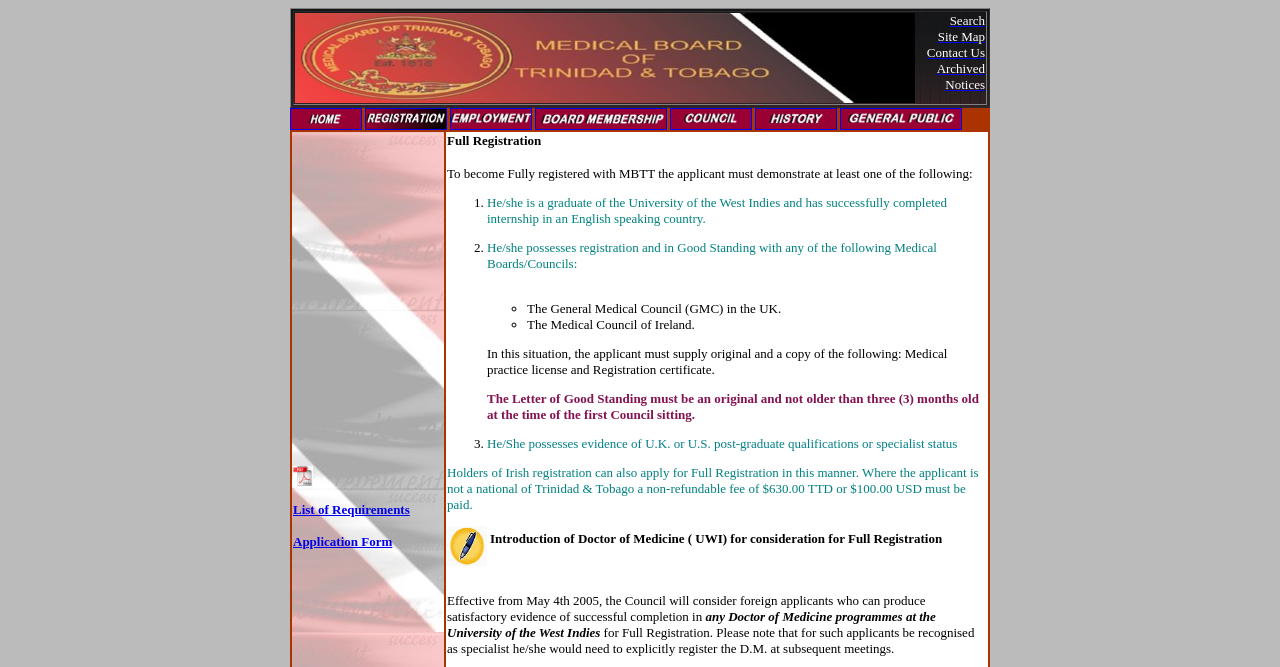Please answer the following question using a single word or phrase: 
What is the purpose of this webpage?

Full Registration